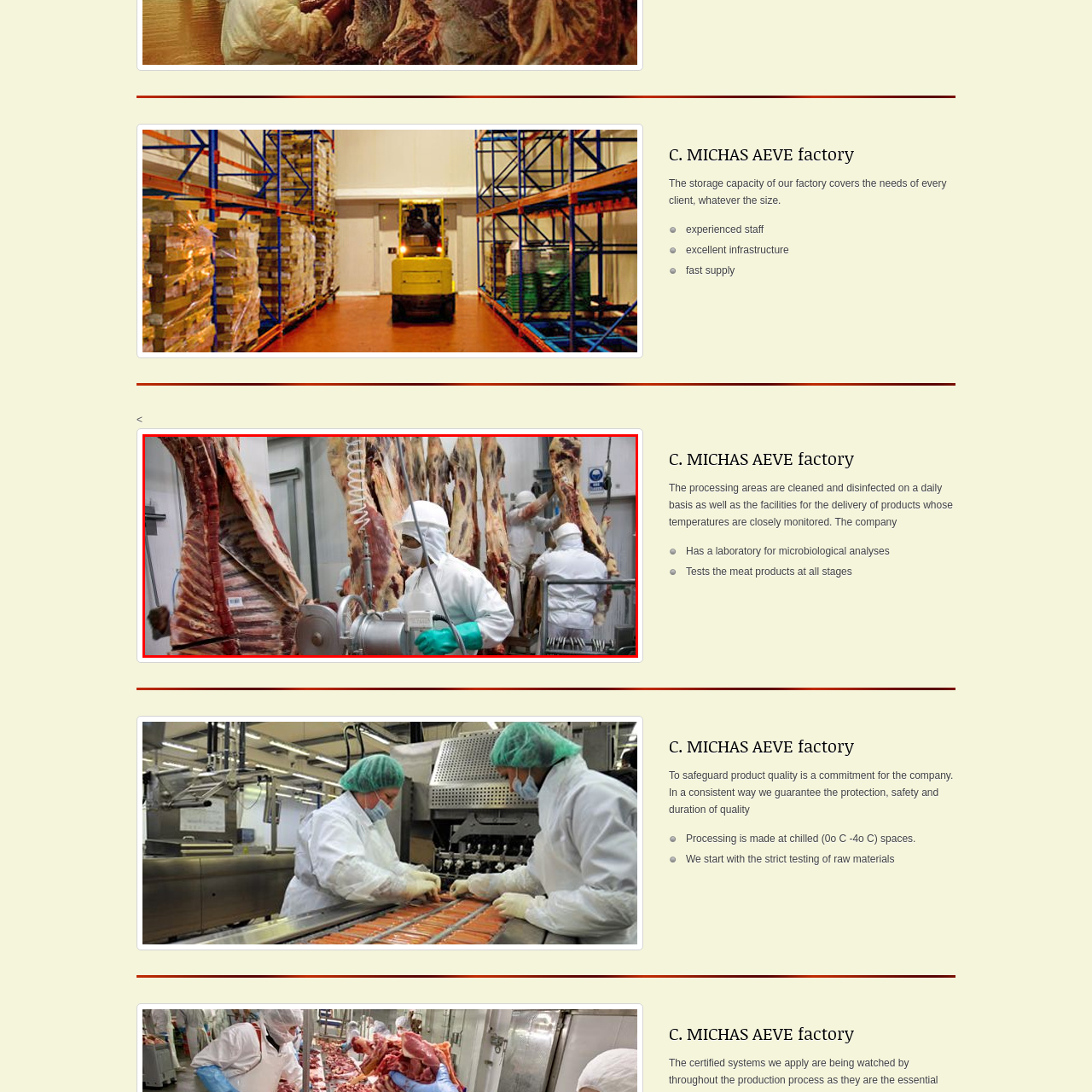Concentrate on the image inside the red frame and provide a detailed response to the subsequent question, utilizing the visual information from the image: 
What is the facility's priority?

The meat processing facility prioritizes product quality and safety by adhering to strict cleanliness and monitoring protocols. This is evident from the workers' protective gear, the cleanliness of the facility, and the meticulous management of the hanging meat carcasses, all of which contribute to ensuring the quality and safety of the final products.